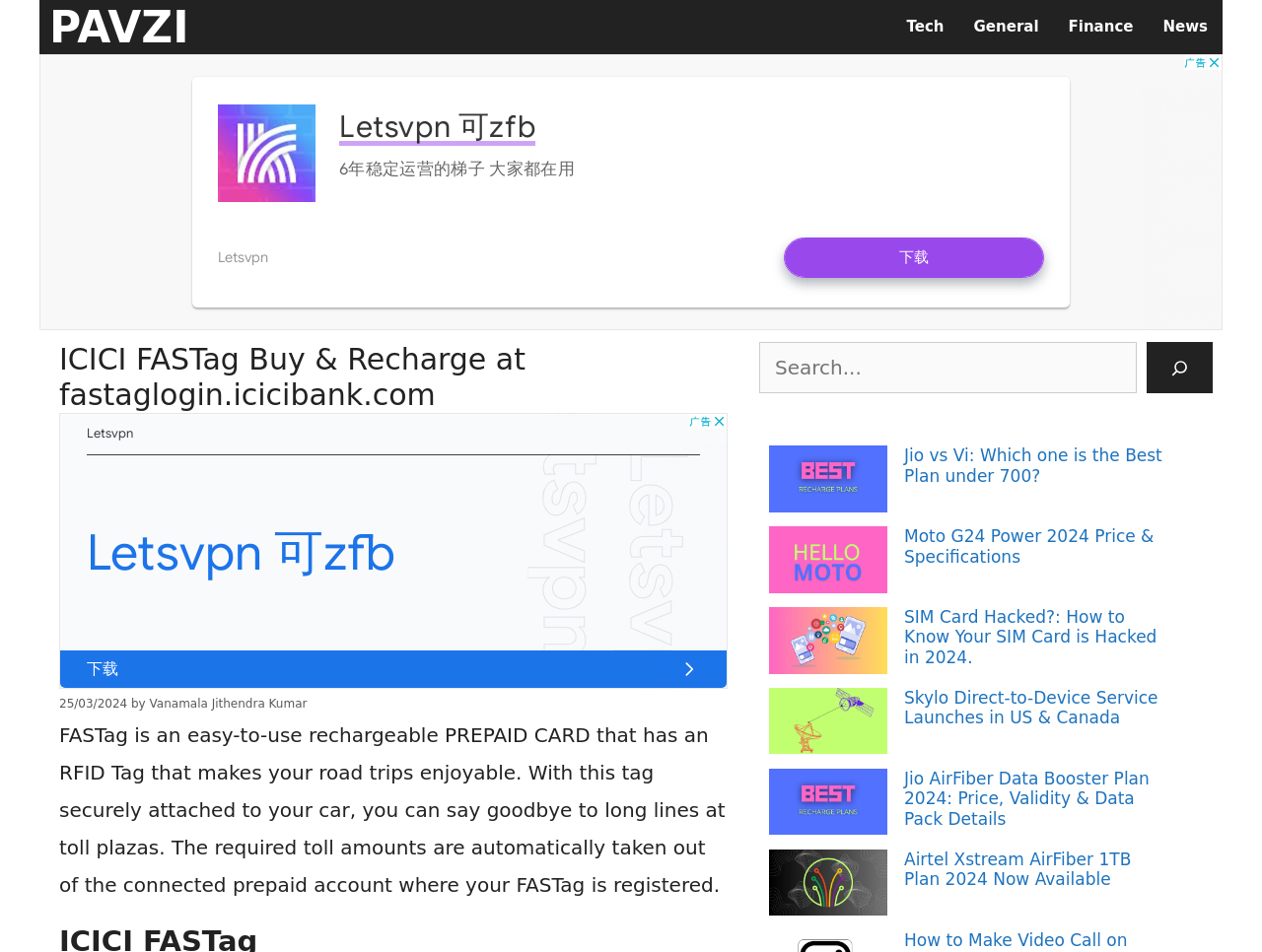Please answer the following question using a single word or phrase: 
What is the function of the search box?

Search